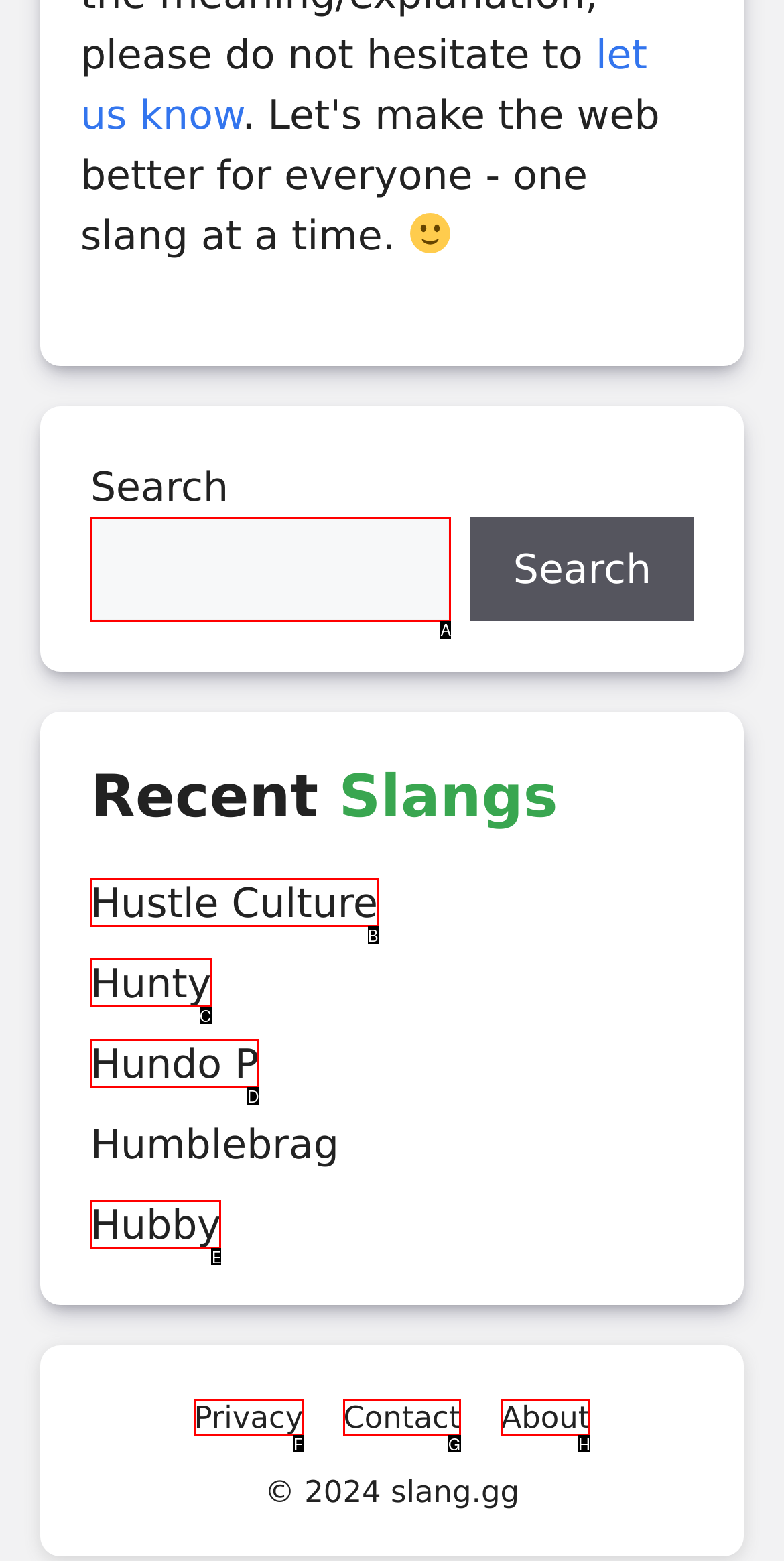Based on the given description: Hubby, identify the correct option and provide the corresponding letter from the given choices directly.

E